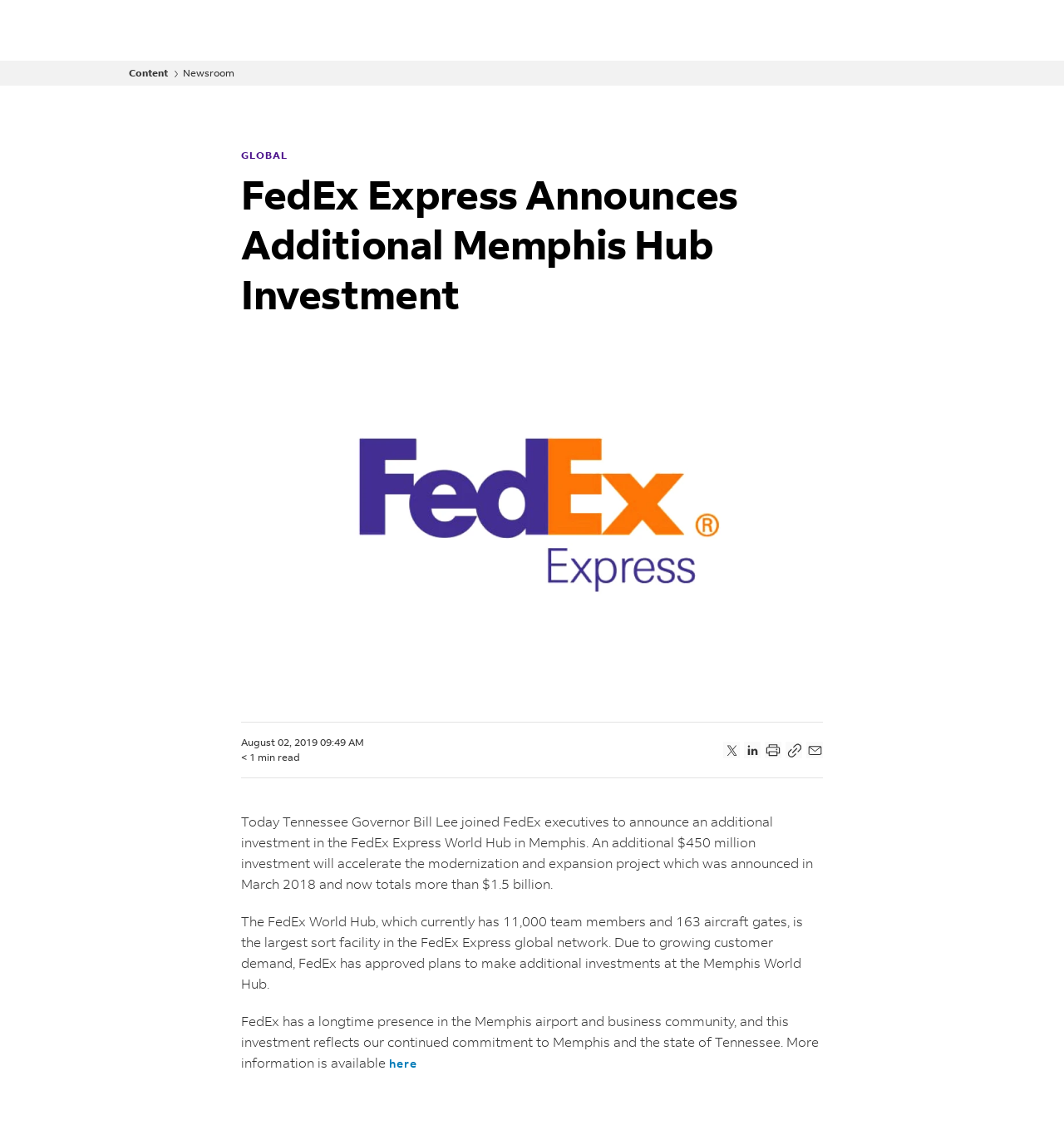Please identify the primary heading of the webpage and give its text content.

FedEx Express Announces Additional Memphis Hub Investment